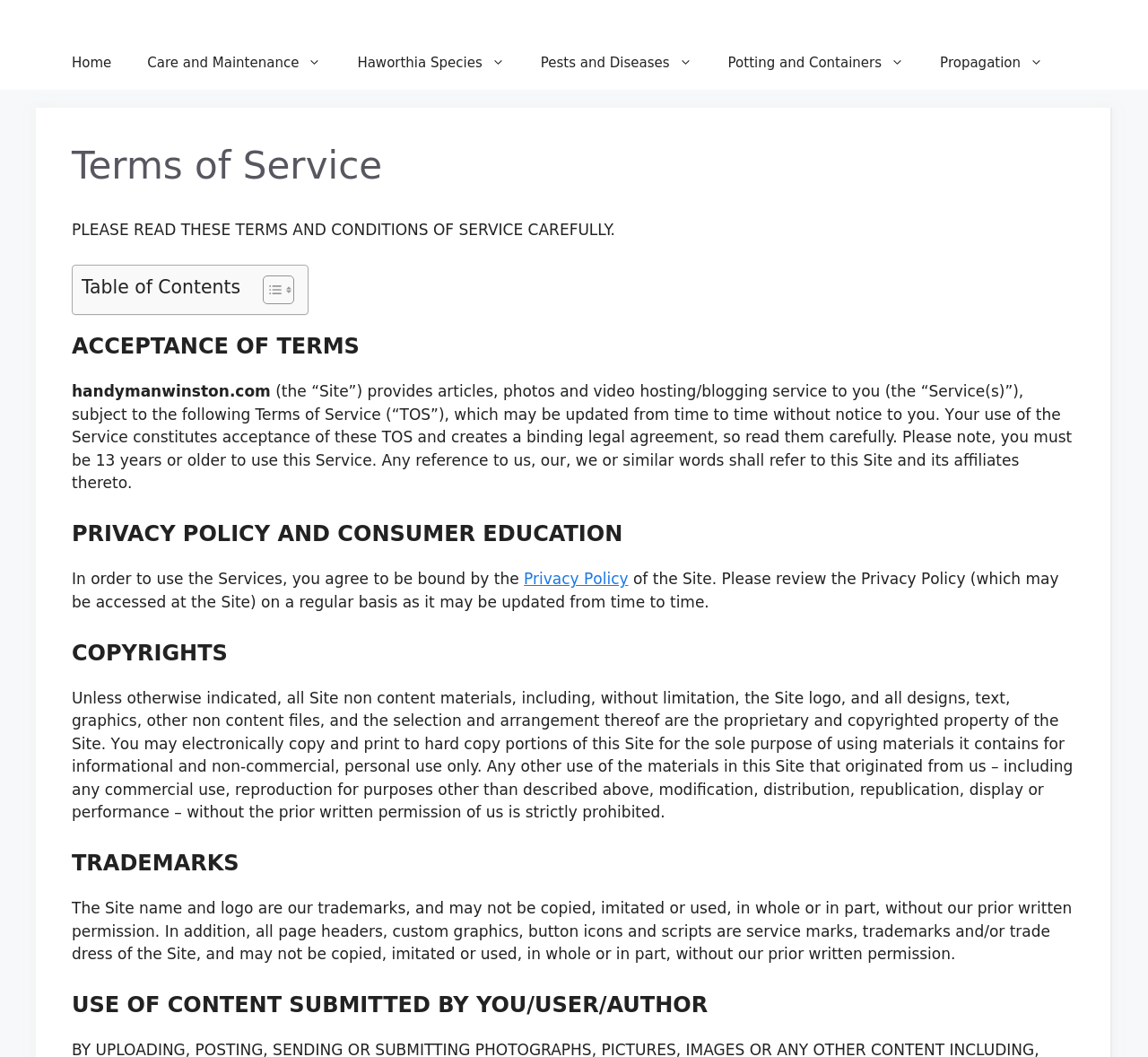Please locate the bounding box coordinates of the element's region that needs to be clicked to follow the instruction: "Toggle the Table of Content". The bounding box coordinates should be provided as four float numbers between 0 and 1, i.e., [left, top, right, bottom].

[0.217, 0.26, 0.252, 0.289]